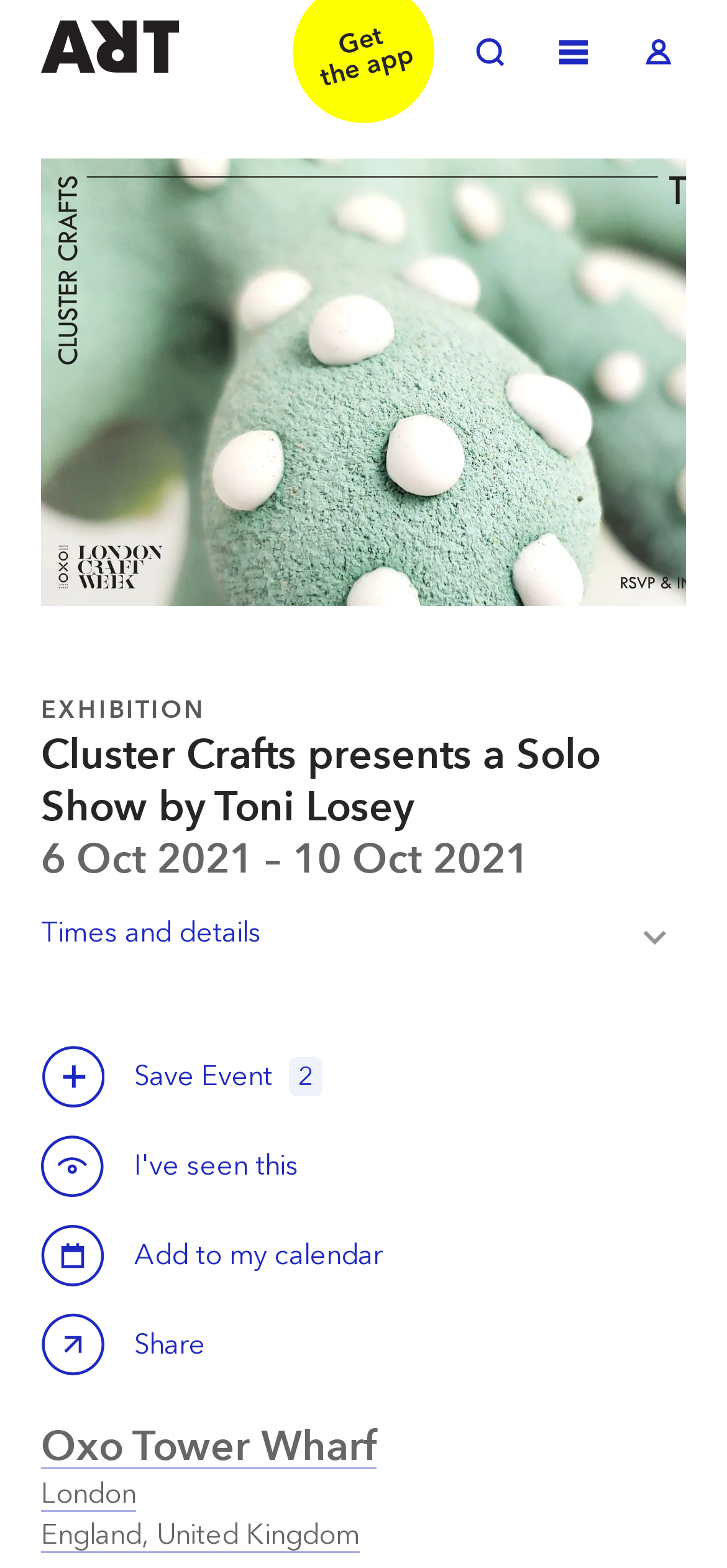Pinpoint the bounding box coordinates of the clickable area necessary to execute the following instruction: "View exhibition details". The coordinates should be given as four float numbers between 0 and 1, namely [left, top, right, bottom].

[0.056, 0.565, 0.944, 0.624]